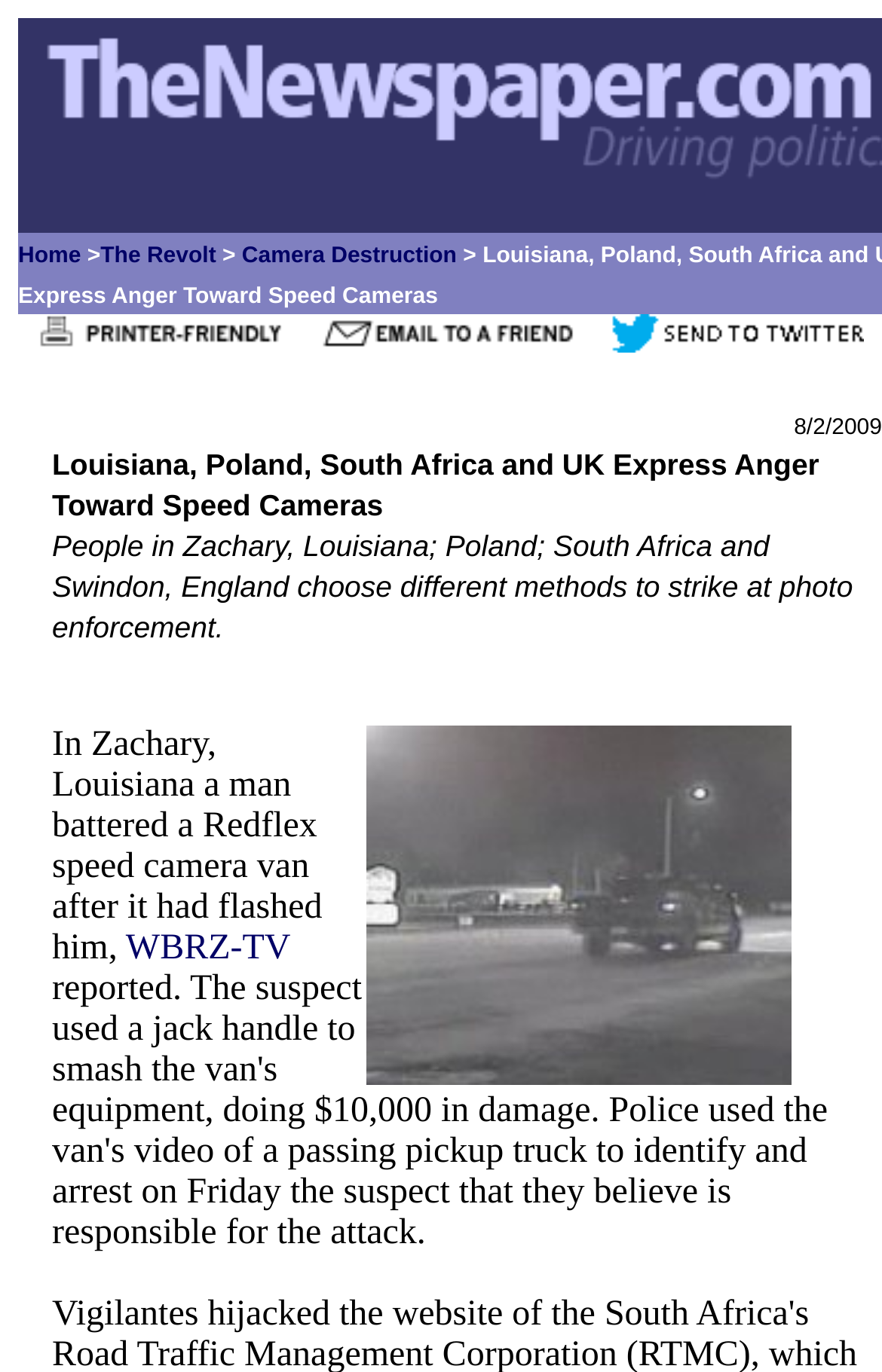Answer the question using only a single word or phrase: 
What is the date mentioned on the webpage?

8/2/2009